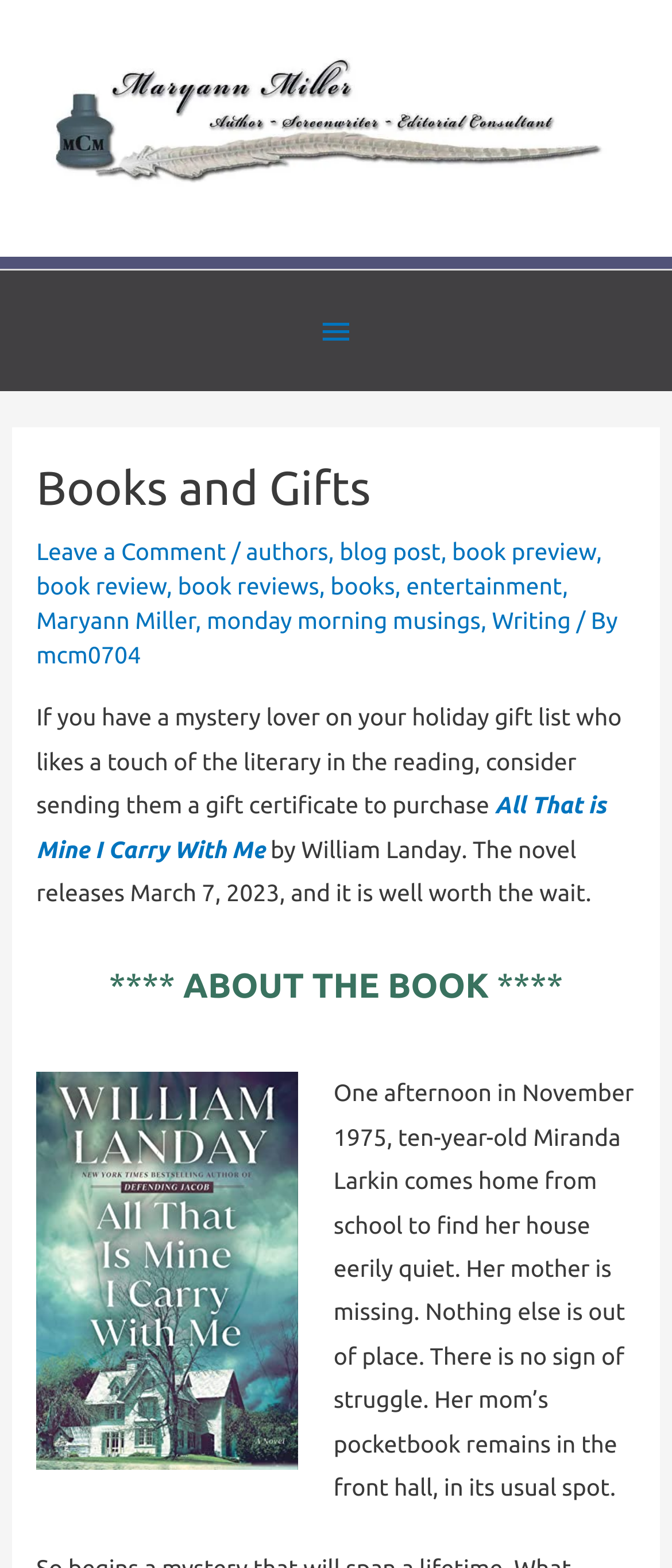What is the age of the main character in the book?
Using the details shown in the screenshot, provide a comprehensive answer to the question.

The age of the main character can be found in the book description, which says 'One afternoon in November 1975, ten-year-old Miranda Larkin comes home from school to find her house eerily quiet'.